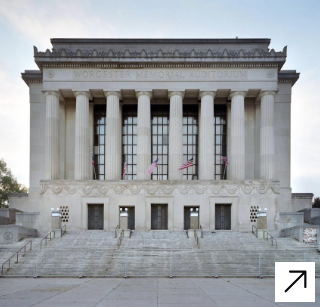Compose a detailed narrative for the image.

This image showcases the grand façade of the Worcester Memorial Auditorium, a significant architectural landmark known for its imposing columns and classic design. The structure features a series of tall columns supporting a detailed pediment, with the name "Worcester Memorial Auditorium" prominently inscribed above the entrance. Flanking the main entrance are several doors, complemented by elegant detailing on the exterior stonework. The steps leading up to the auditorium are wide and inviting, enhancing the sense of grandeur. In the foreground, several flags add a touch of color, representing local pride. The auditorium stands as a testament to early 20th-century architecture and serves as a vital community space.